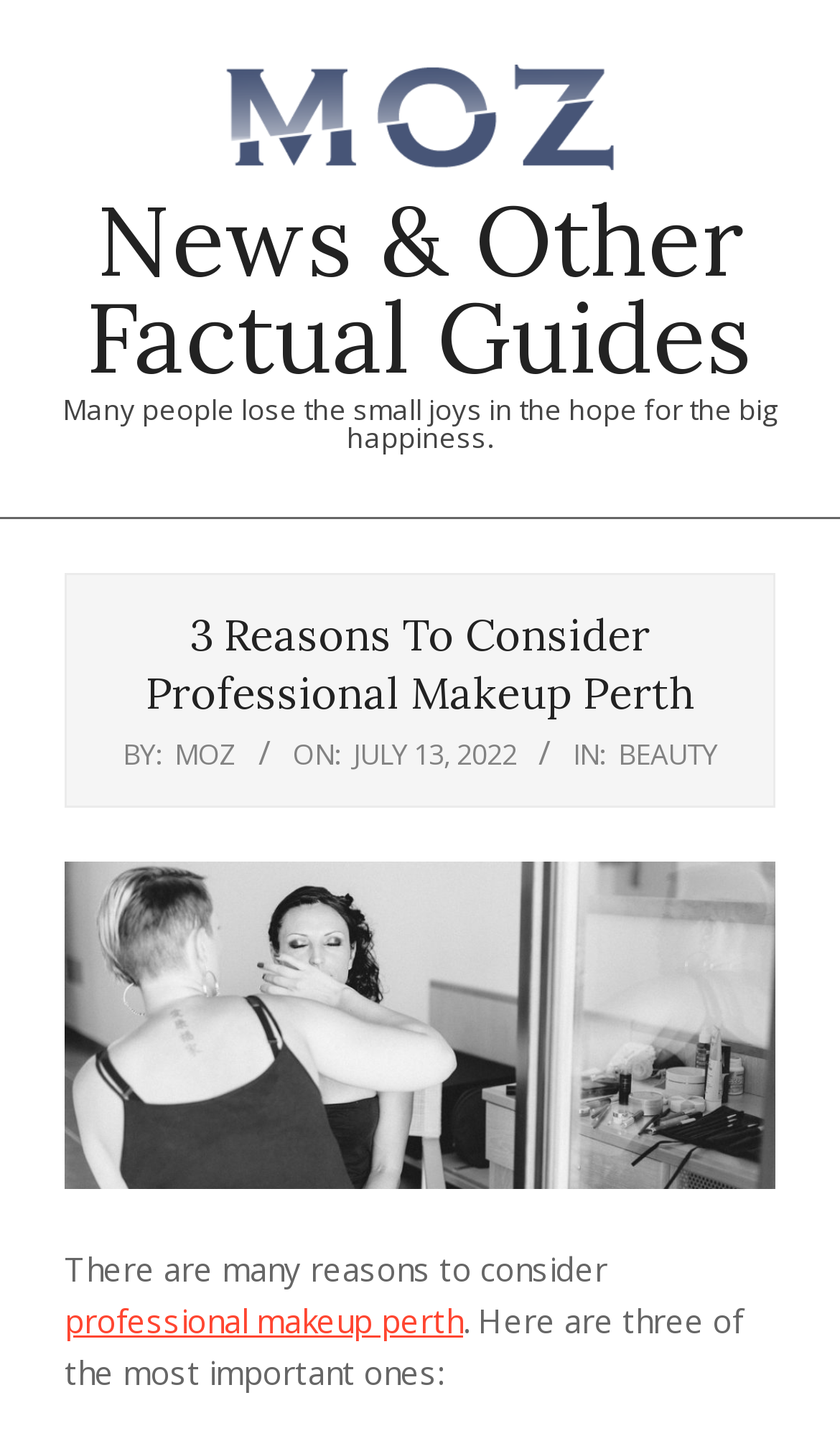When was the article published?
Answer the question with as much detail as you can, using the image as a reference.

The publication date and time of the article can be found by looking at the 'ON:' section, which is located below the main heading. The text 'ON:' is followed by a time 'Wednesday, July 13, 2022, 6:40 pm', which indicates when the article was published.